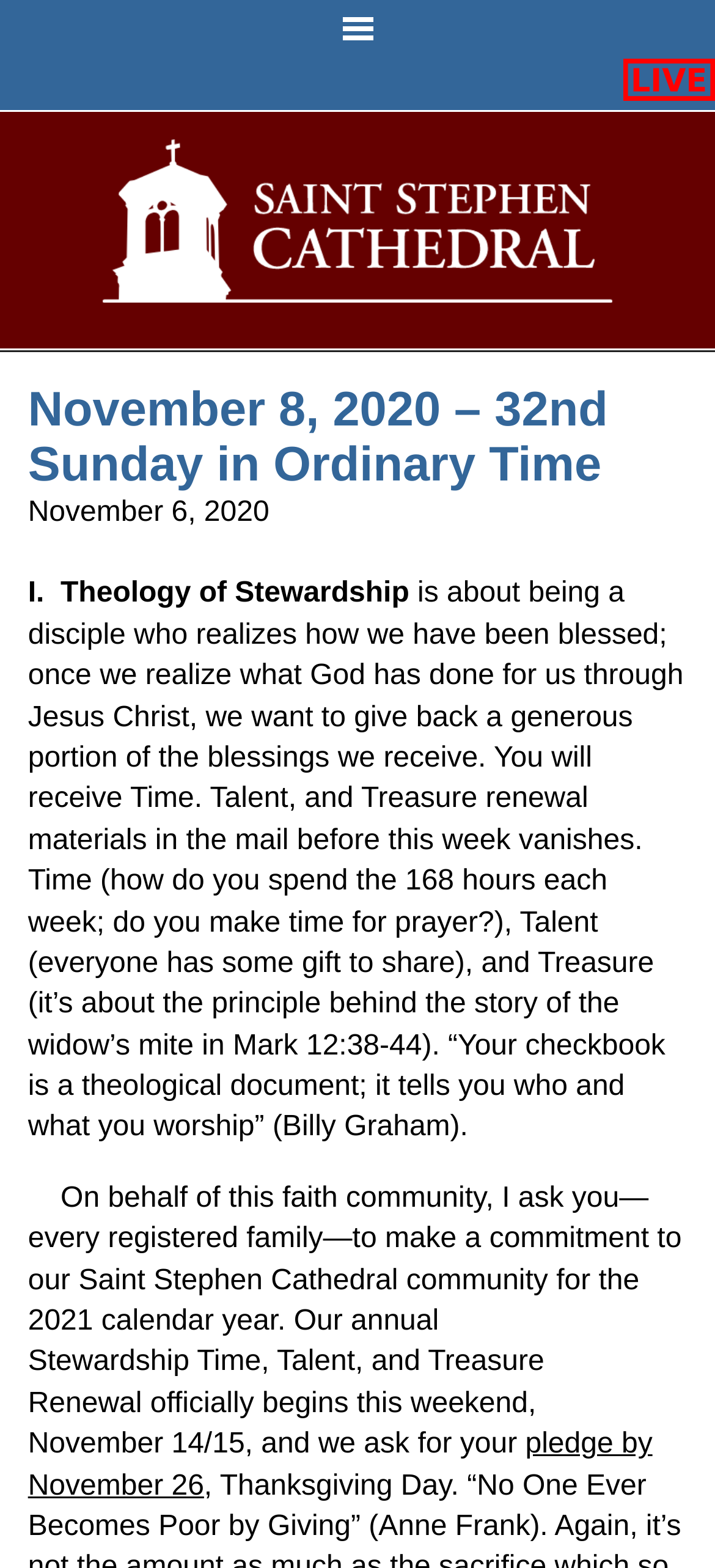Detail the various sections and features of the webpage.

This webpage is about Saint Stephen Cathedral, specifically the 32nd Sunday in Ordinary Time on November 8, 2020. At the top, there is a mobile menu icon and a navigation bar with 11 links, including "News", "Bulletin", "Calendar", and "About Us", among others. 

Below the navigation bar, there is a prominent header section with a title "November 8, 2020 – 32nd Sunday in Ordinary Time" and a time stamp "November 6, 2020". 

The main content area is divided into several sections. The first section discusses the theology of stewardship, explaining that it is about being a disciple who realizes how they have been blessed and wants to give back. This section also mentions the renewal of Time, Talent, and Treasure, and includes a quote from Billy Graham.

The second section is an appeal from the faith community, asking every registered family to make a commitment to Saint Stephen Cathedral for the 2021 calendar year. This section also mentions the annual Stewardship Time, Talent, and Treasure Renewal, which officially begins on November 14/15, and requests a pledge by November 26.

At the bottom right corner of the page, there is a "Back to Top" button.